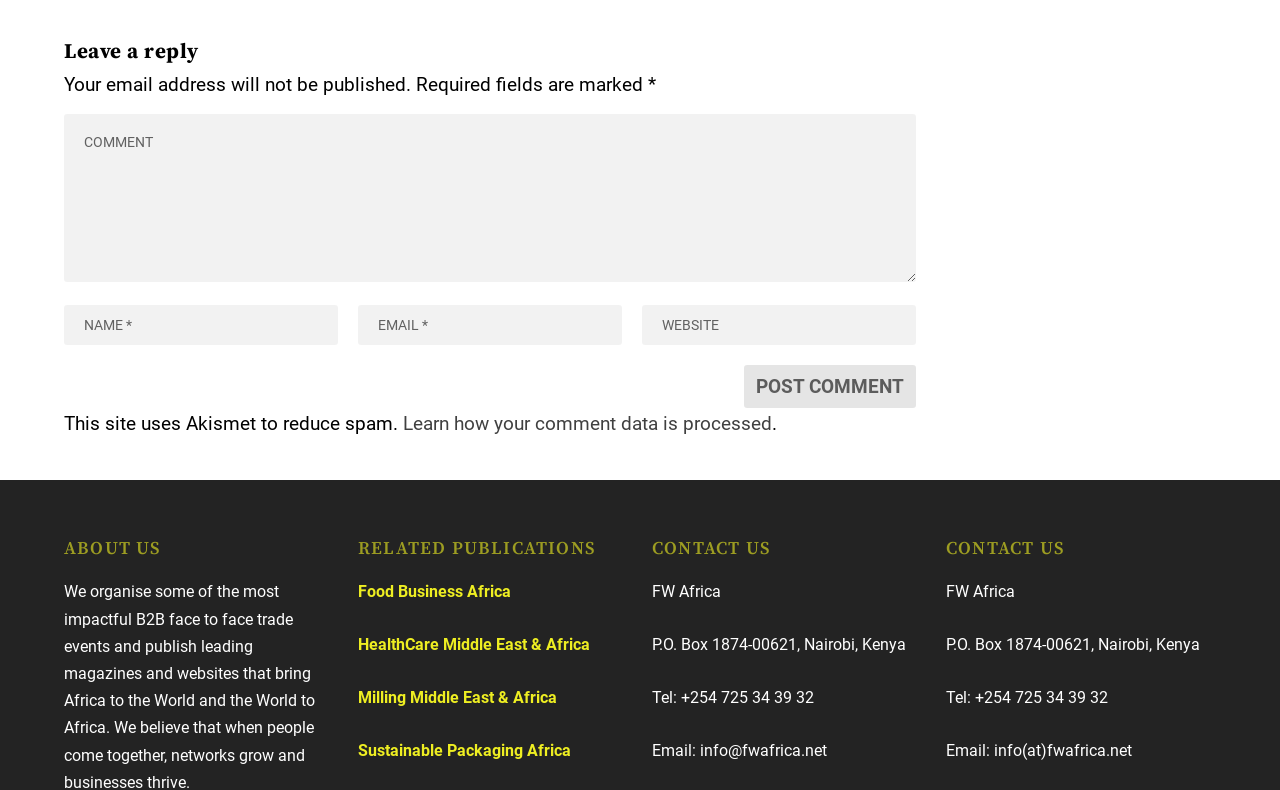What is the name of the company?
Utilize the information in the image to give a detailed answer to the question.

The company name 'FW Africa' is mentioned in the 'CONTACT US' section, along with the address, phone number, and email.